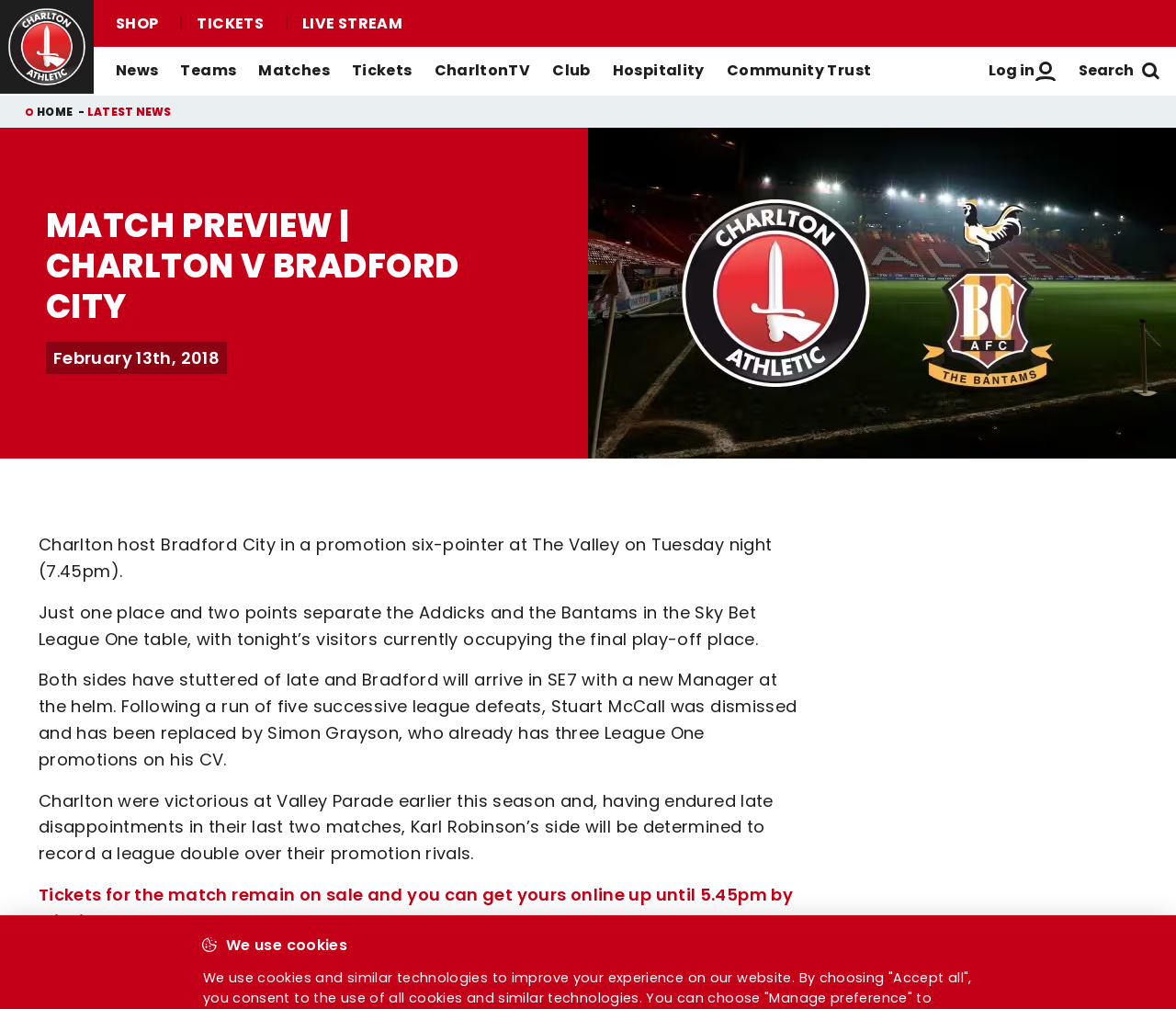Mark the bounding box of the element that matches the following description: "Season Ticket Terms & Conditions".

[0.395, 0.378, 0.611, 0.403]